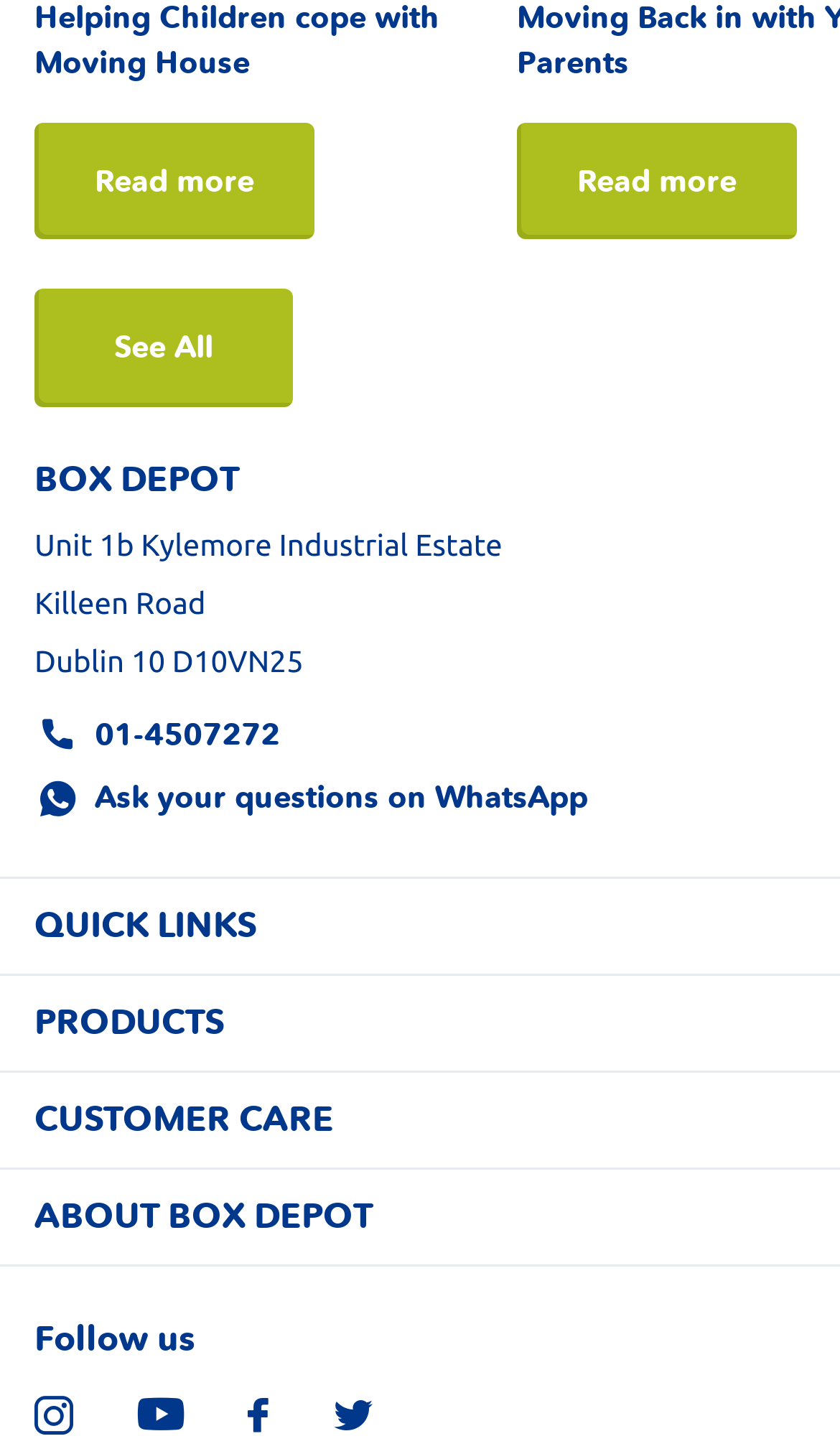How many social media platforms are listed?
Can you provide an in-depth and detailed response to the question?

The answer can be found by counting the number of link elements at the bottom of the webpage with the text 'Instagram', 'YouTube', 'facebook', and 'Twitter', which represent the social media platforms.